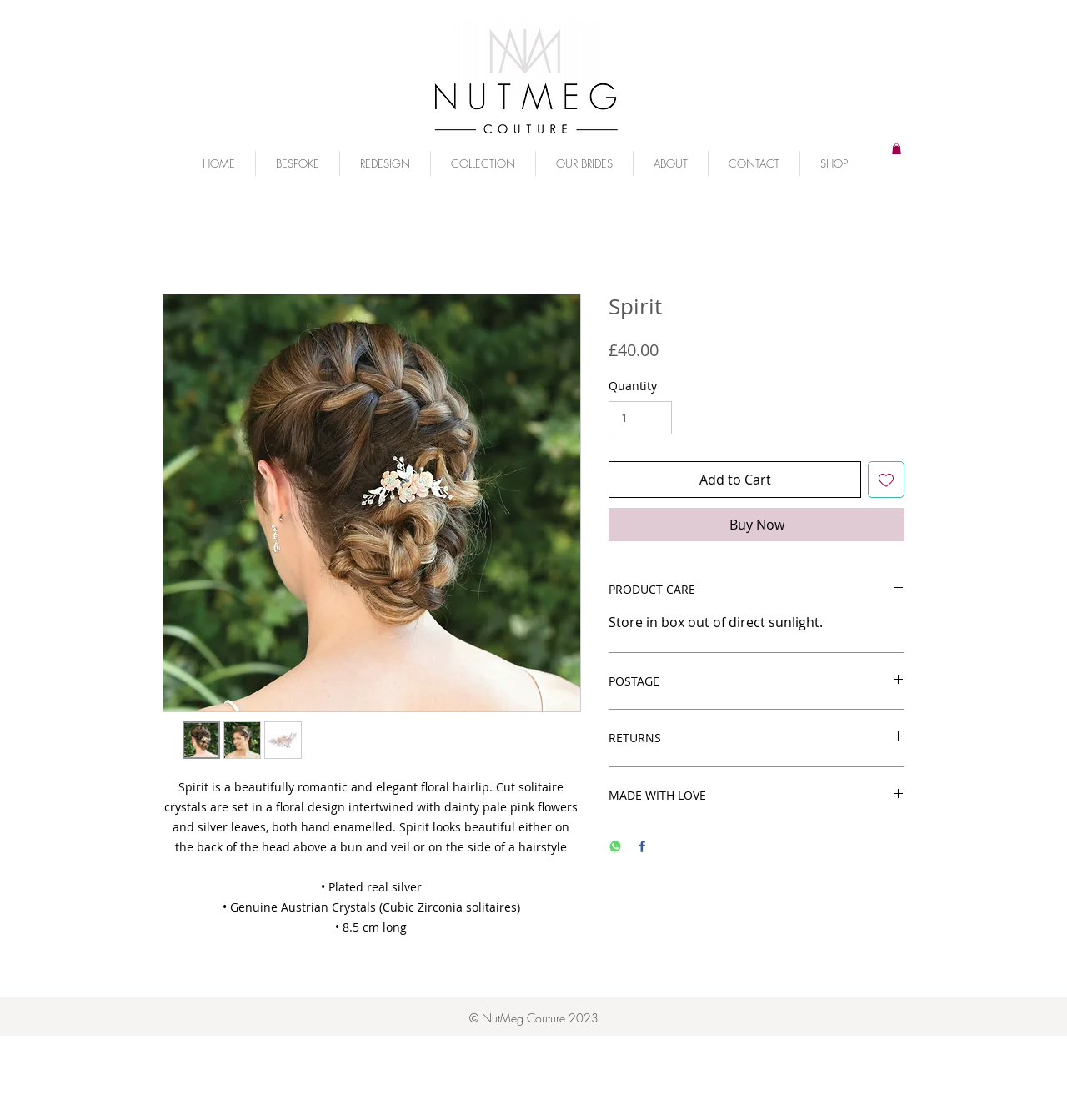Please indicate the bounding box coordinates of the element's region to be clicked to achieve the instruction: "Get in touch". Provide the coordinates as four float numbers between 0 and 1, i.e., [left, top, right, bottom].

None